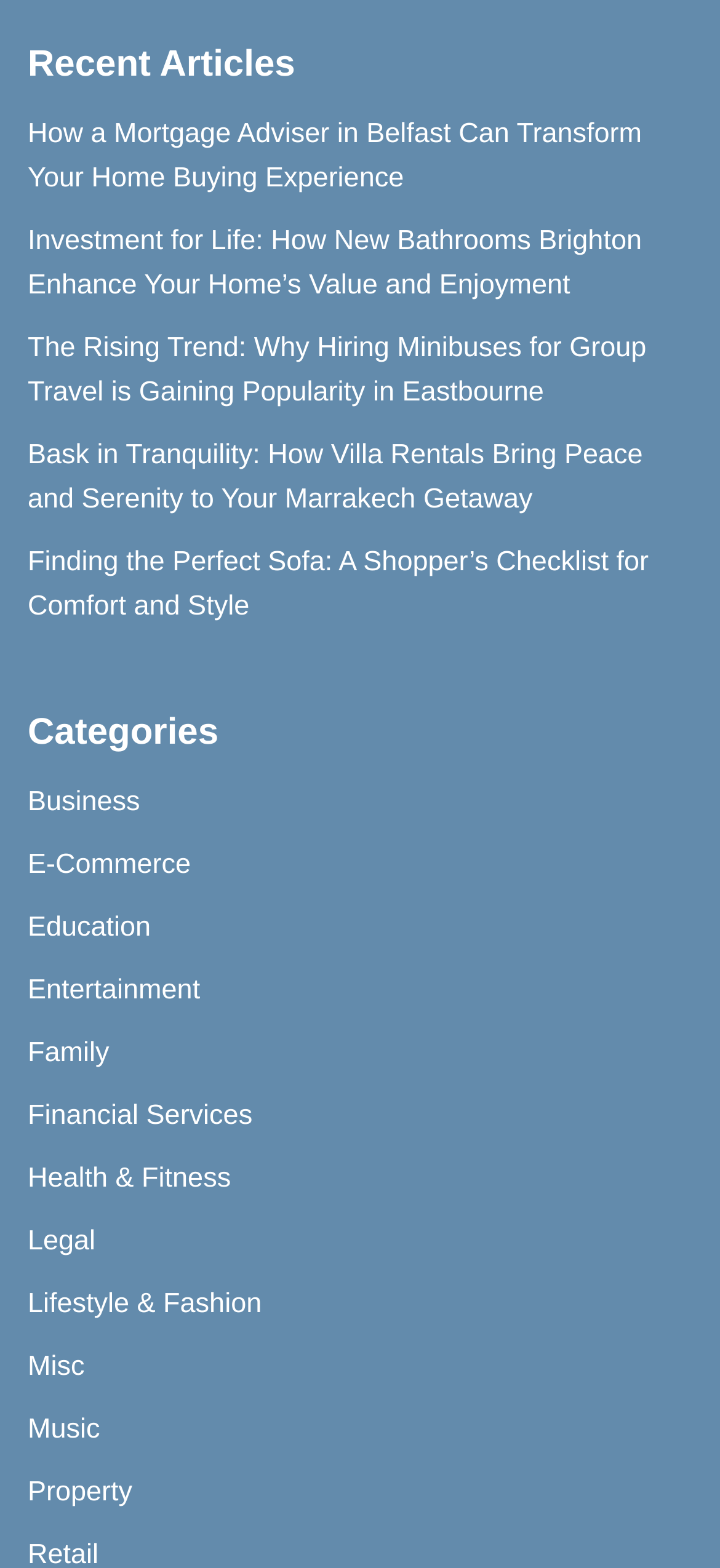How many article links are on the webpage?
Please answer the question with a detailed and comprehensive explanation.

I counted the number of link elements with OCR text starting from 'How a Mortgage Adviser...' to 'Finding the Perfect Sofa...'. There are 6 links in total.